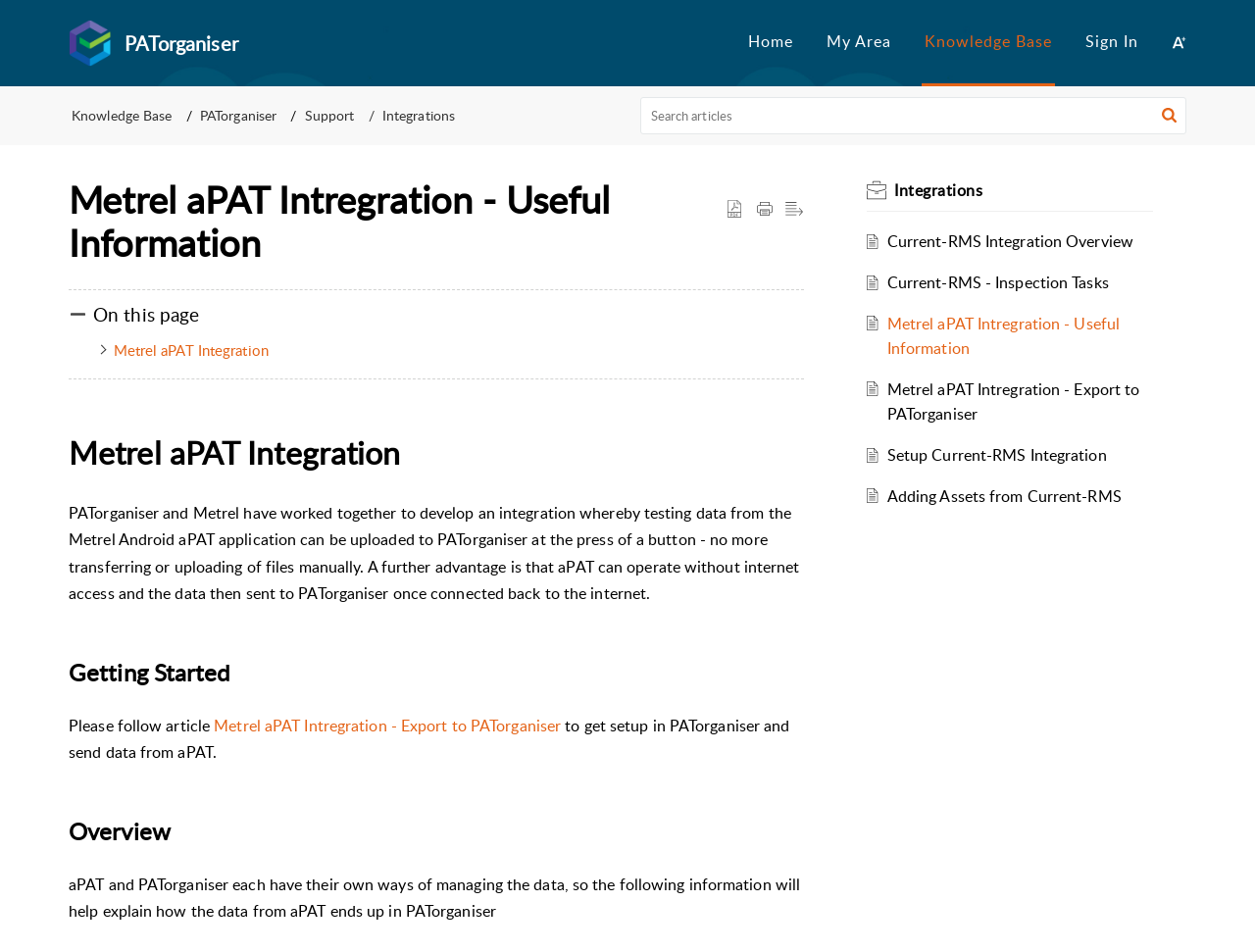Locate the bounding box coordinates of the element to click to perform the following action: 'Search articles'. The coordinates should be given as four float values between 0 and 1, in the form of [left, top, right, bottom].

[0.51, 0.102, 0.945, 0.141]